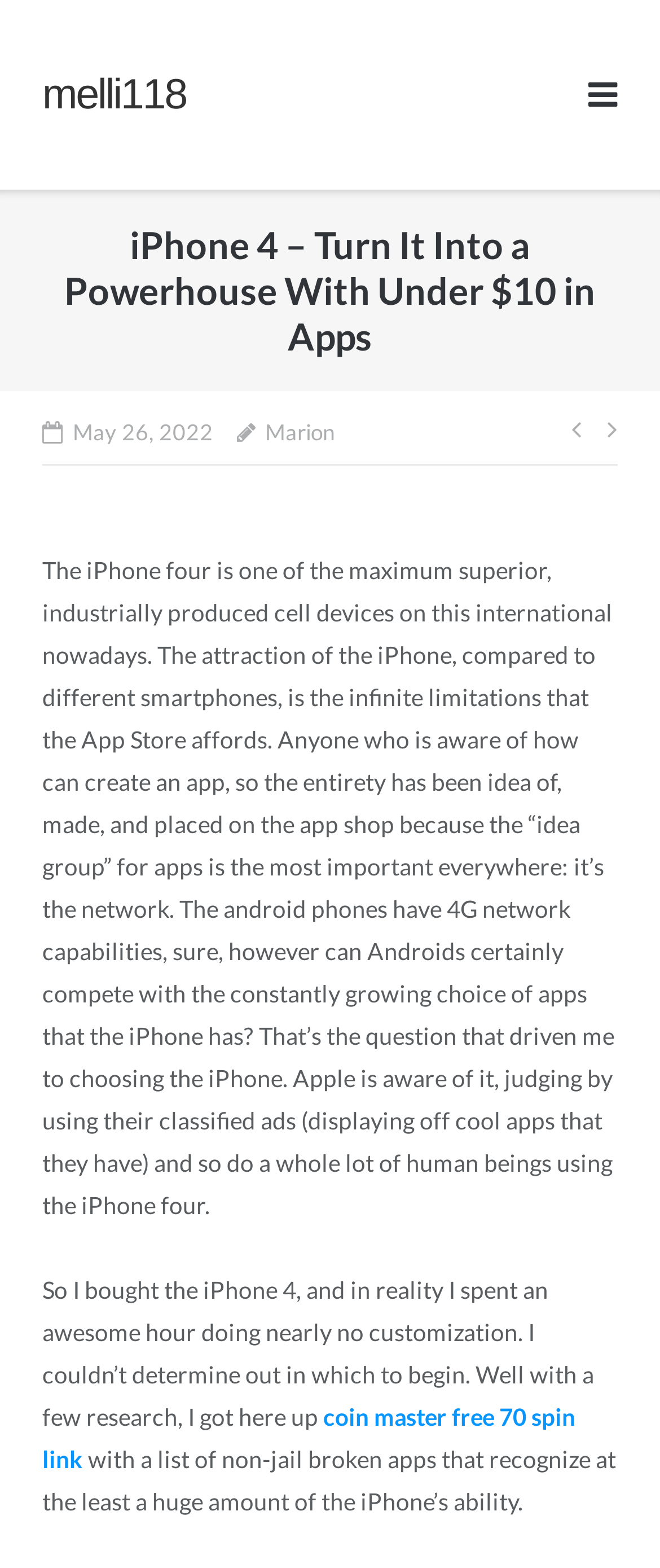What is the date of the post?
Using the image provided, answer with just one word or phrase.

May 26, 2022